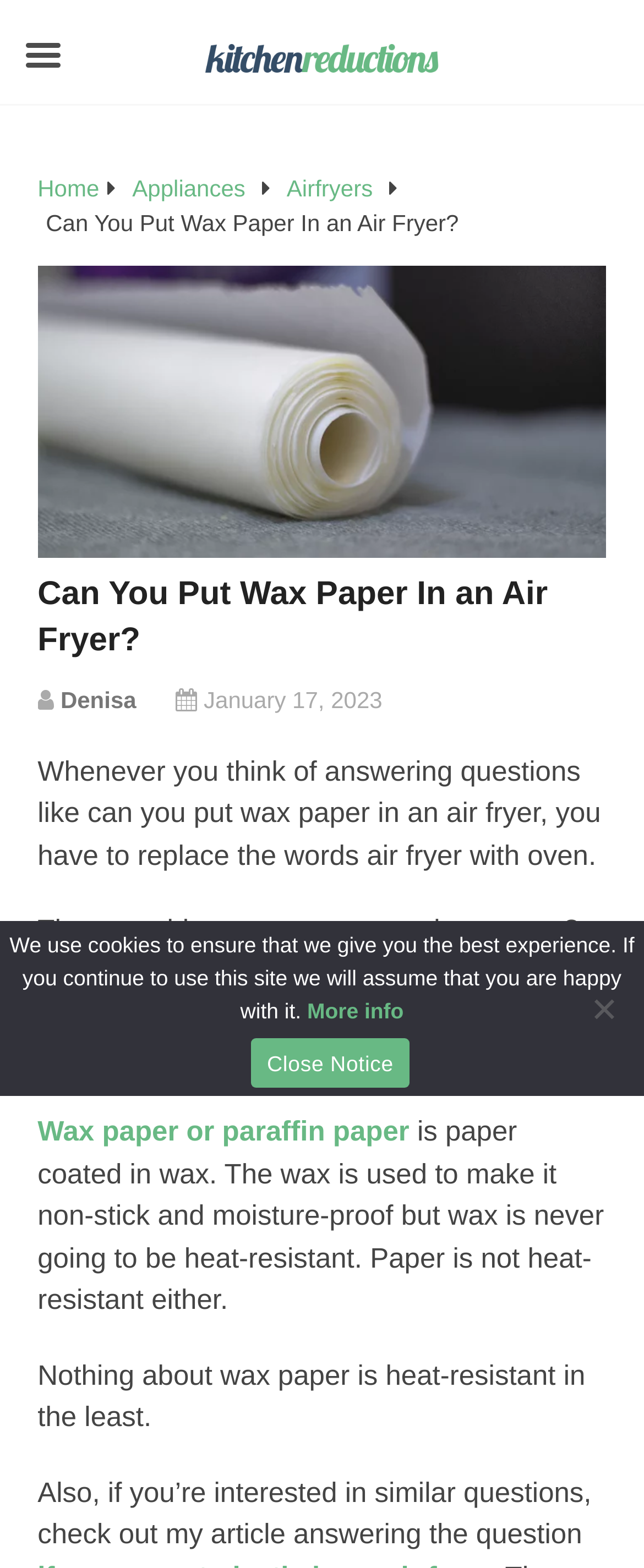Who is the author of the article?
Please provide a full and detailed response to the question.

The author of the article is mentioned in the text 'Denisa' which is a link element, indicating that it is the author's name.